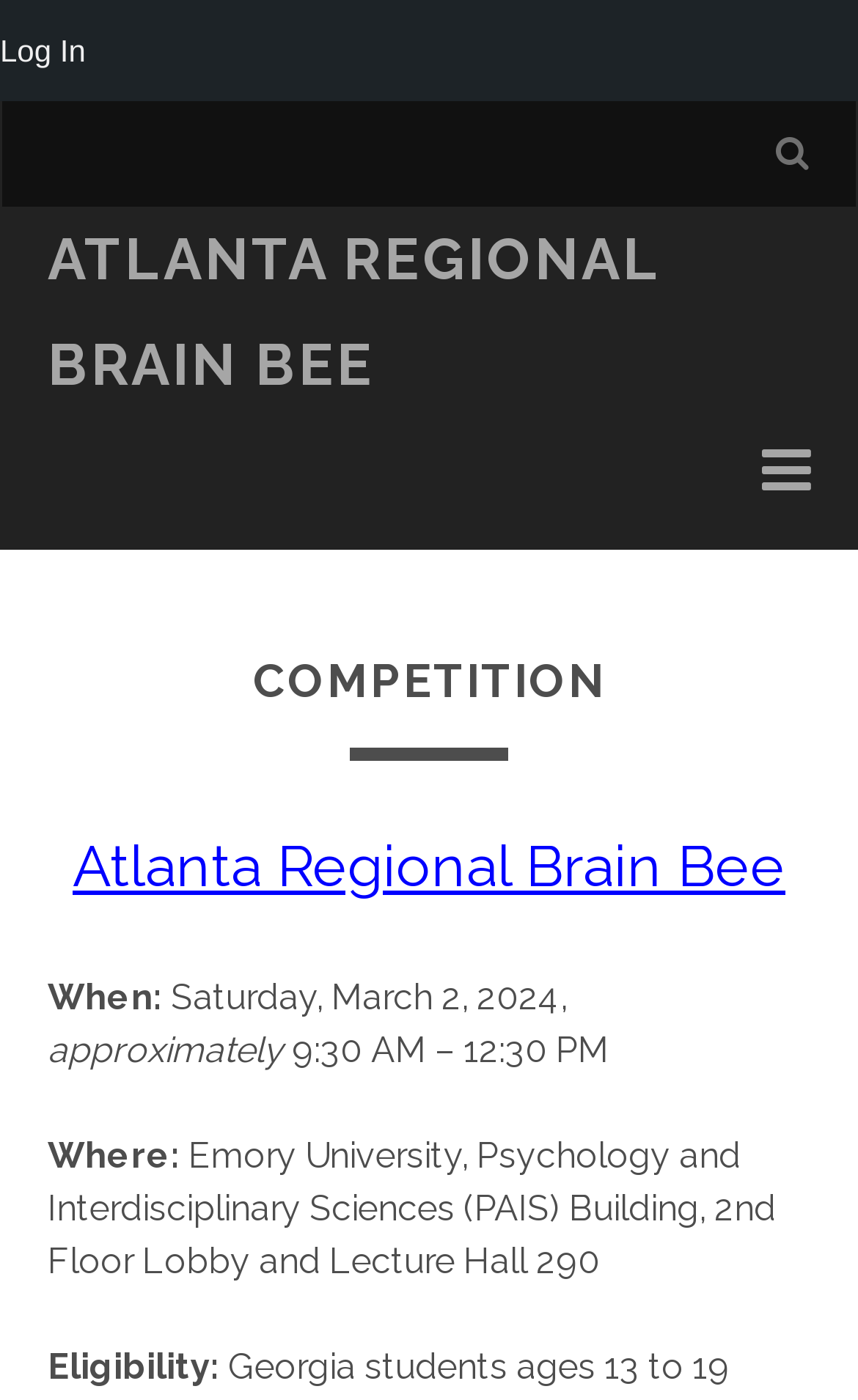Provide a one-word or short-phrase answer to the question:
Where is the Atlanta Regional Brain Bee taking place?

Emory University, PAIS Building